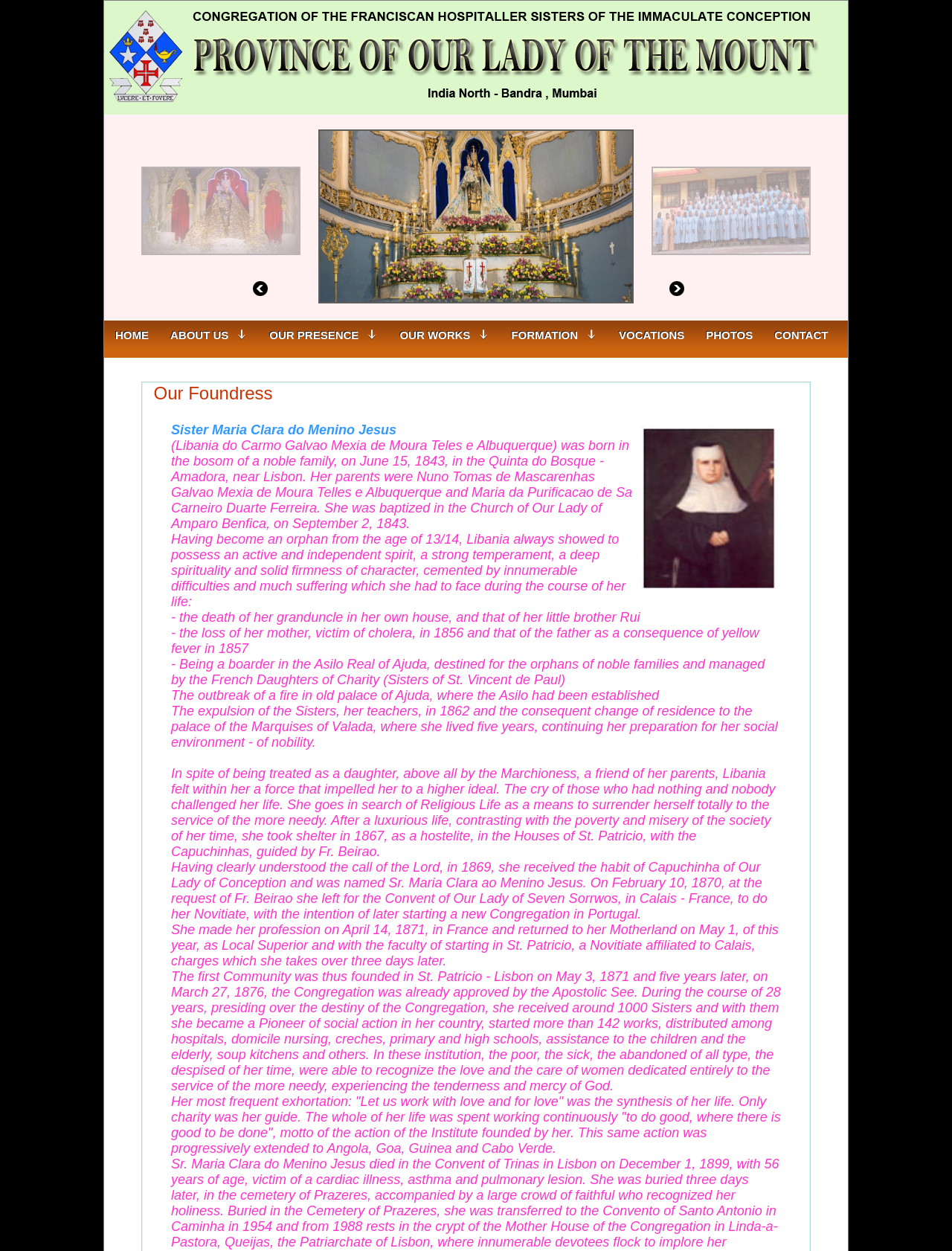Determine the bounding box coordinates for the area that needs to be clicked to fulfill this task: "View the image of PROVIENCE OF OUR LADY OF THE MOUNT". The coordinates must be given as four float numbers between 0 and 1, i.e., [left, top, right, bottom].

[0.673, 0.341, 0.816, 0.472]